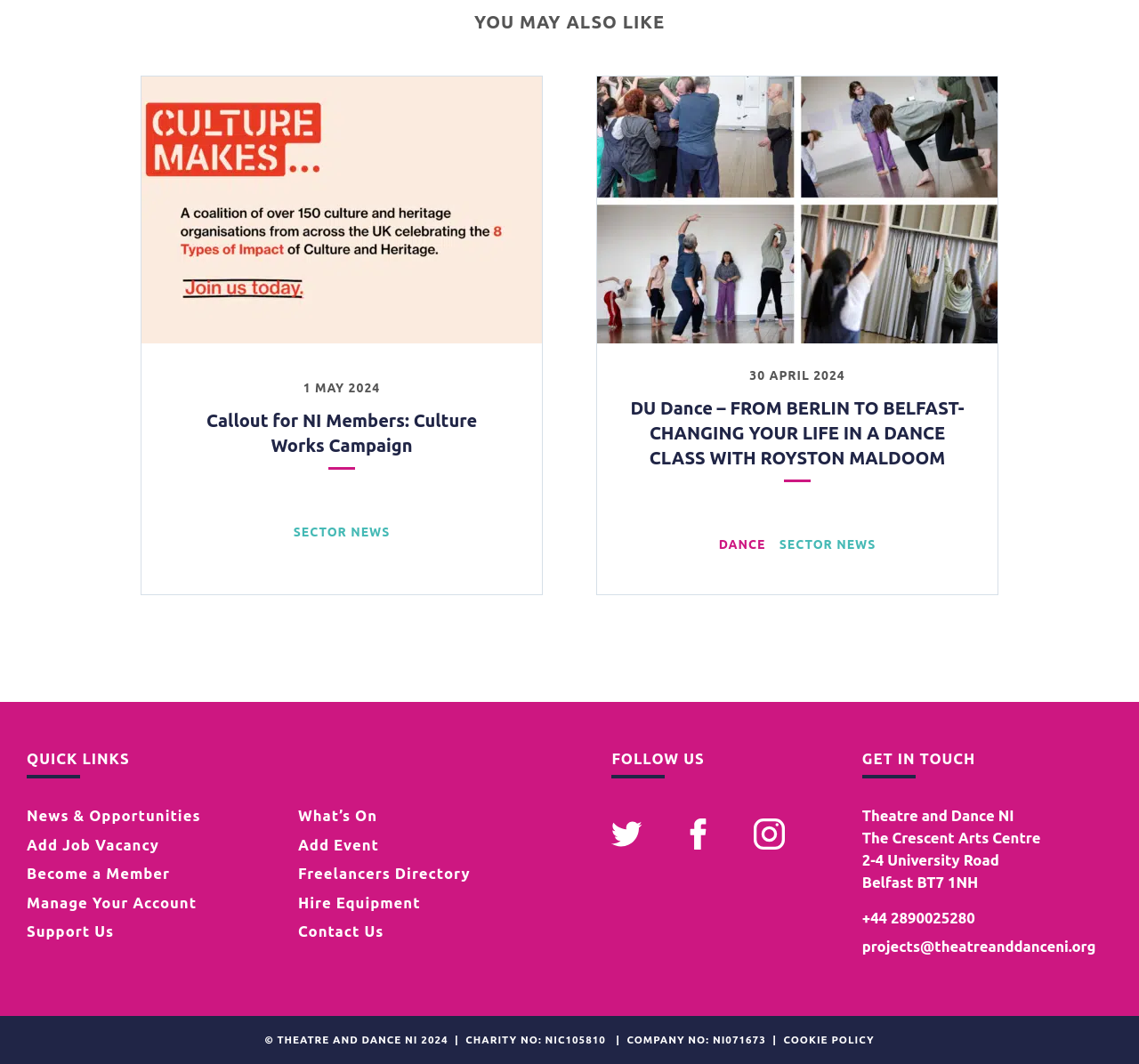Answer the following inquiry with a single word or phrase:
What is the title of the first article?

Callout for NI Members: Culture Works Campaign